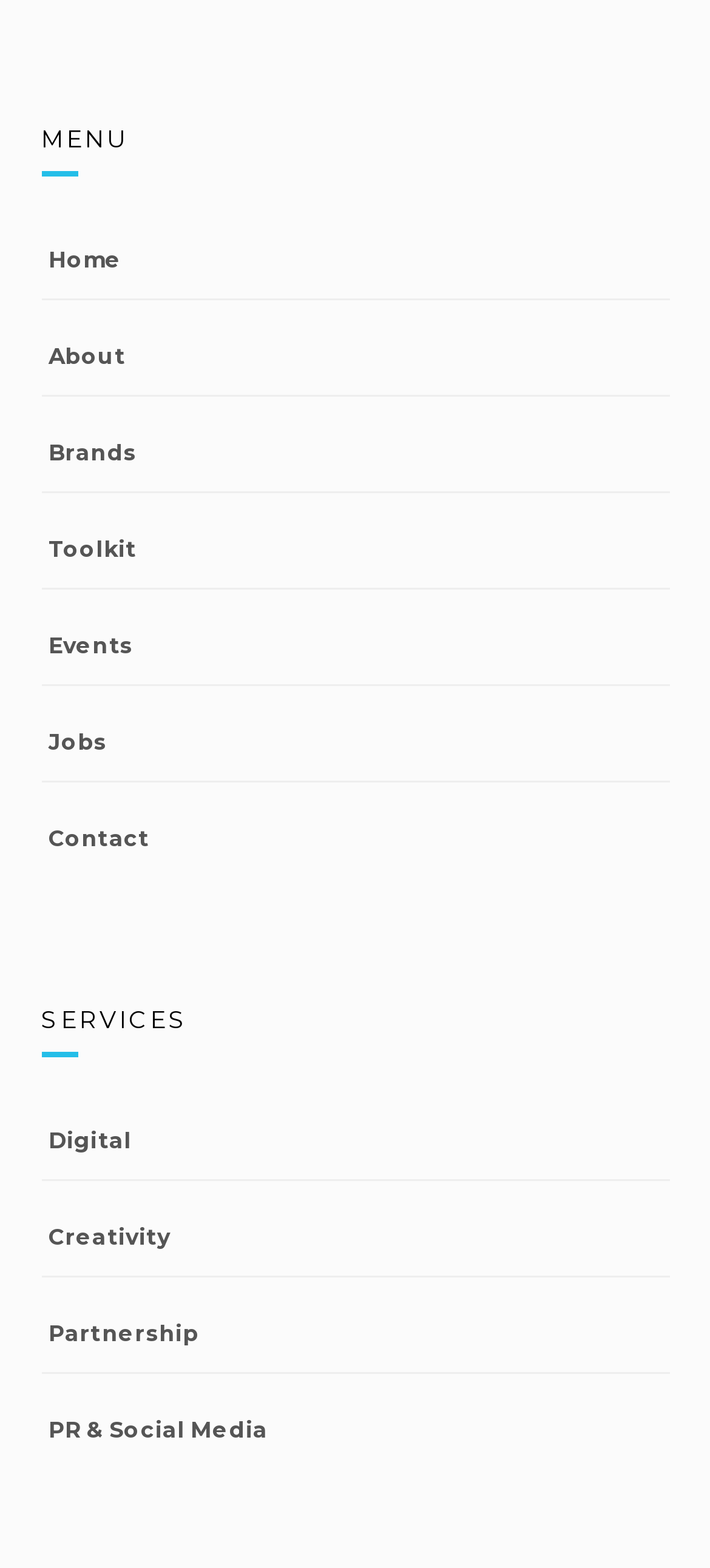Identify the bounding box coordinates of the clickable region required to complete the instruction: "check job openings". The coordinates should be given as four float numbers within the range of 0 and 1, i.e., [left, top, right, bottom].

[0.068, 0.459, 0.942, 0.489]